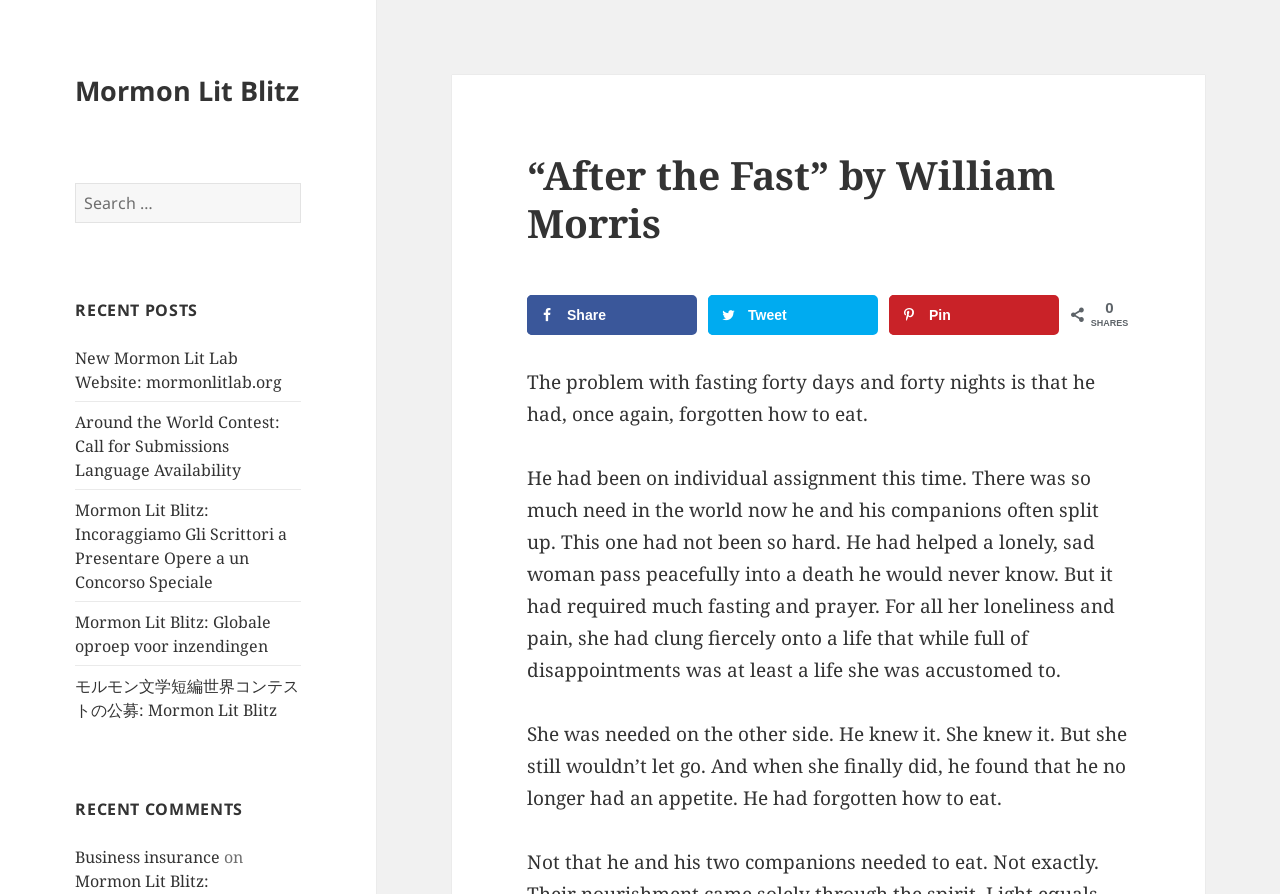Identify the bounding box coordinates for the UI element described as: "モルモン文学短編世界コンテストの公募: Mormon Lit Blitz". The coordinates should be provided as four floats between 0 and 1: [left, top, right, bottom].

[0.059, 0.755, 0.234, 0.806]